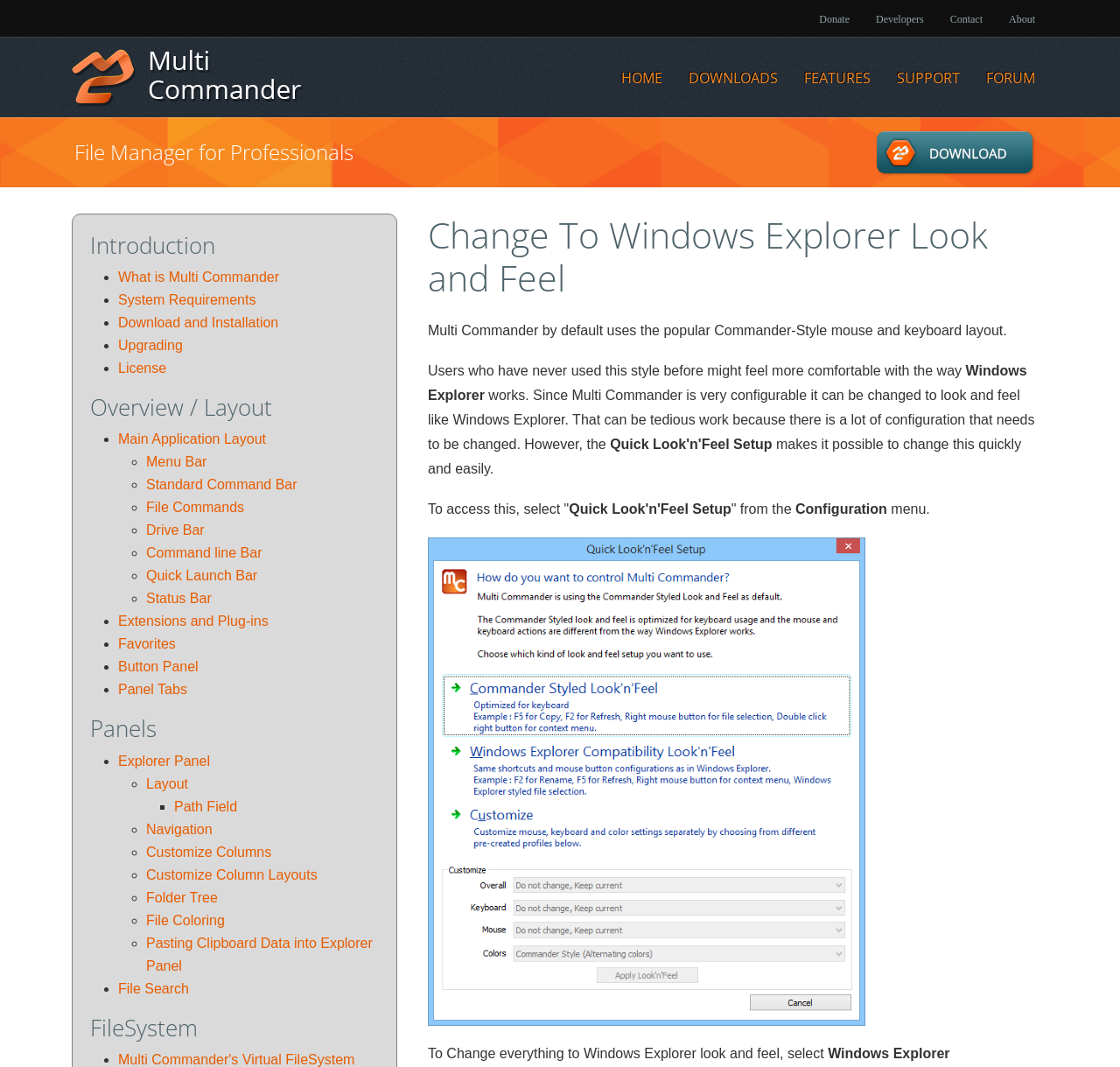What is the purpose of the 'Change To Windows Explorer Look and Feel' feature?
Please provide a single word or phrase answer based on the image.

To change the layout to Windows Explorer style